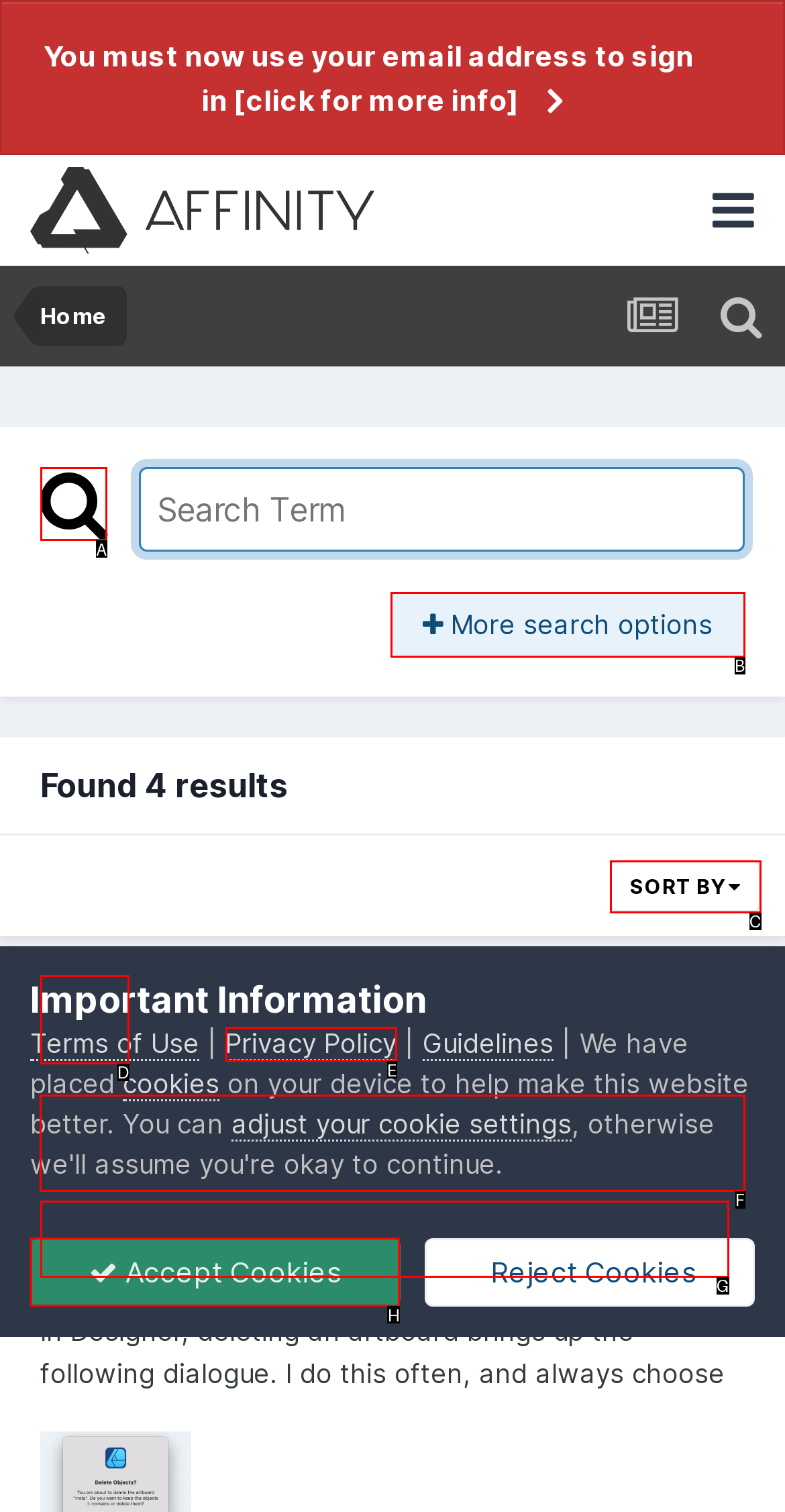Tell me which letter corresponds to the UI element that should be clicked to fulfill this instruction: View the topic 'Delete artboard - delete contents? 'don't ask again' checkbox'
Answer using the letter of the chosen option directly.

F